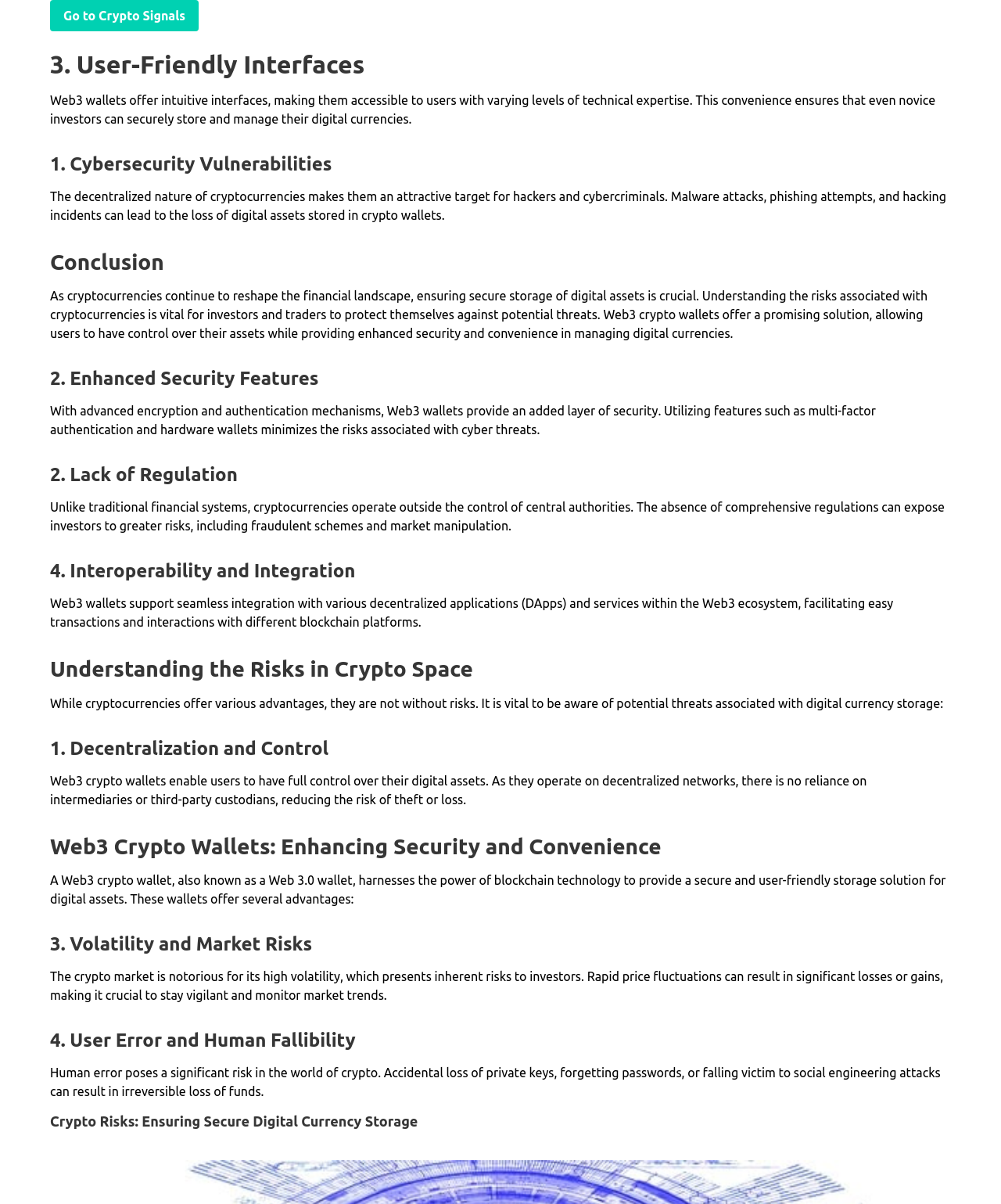Please give a succinct answer using a single word or phrase:
What is a major risk associated with cryptocurrencies?

Cybersecurity vulnerabilities